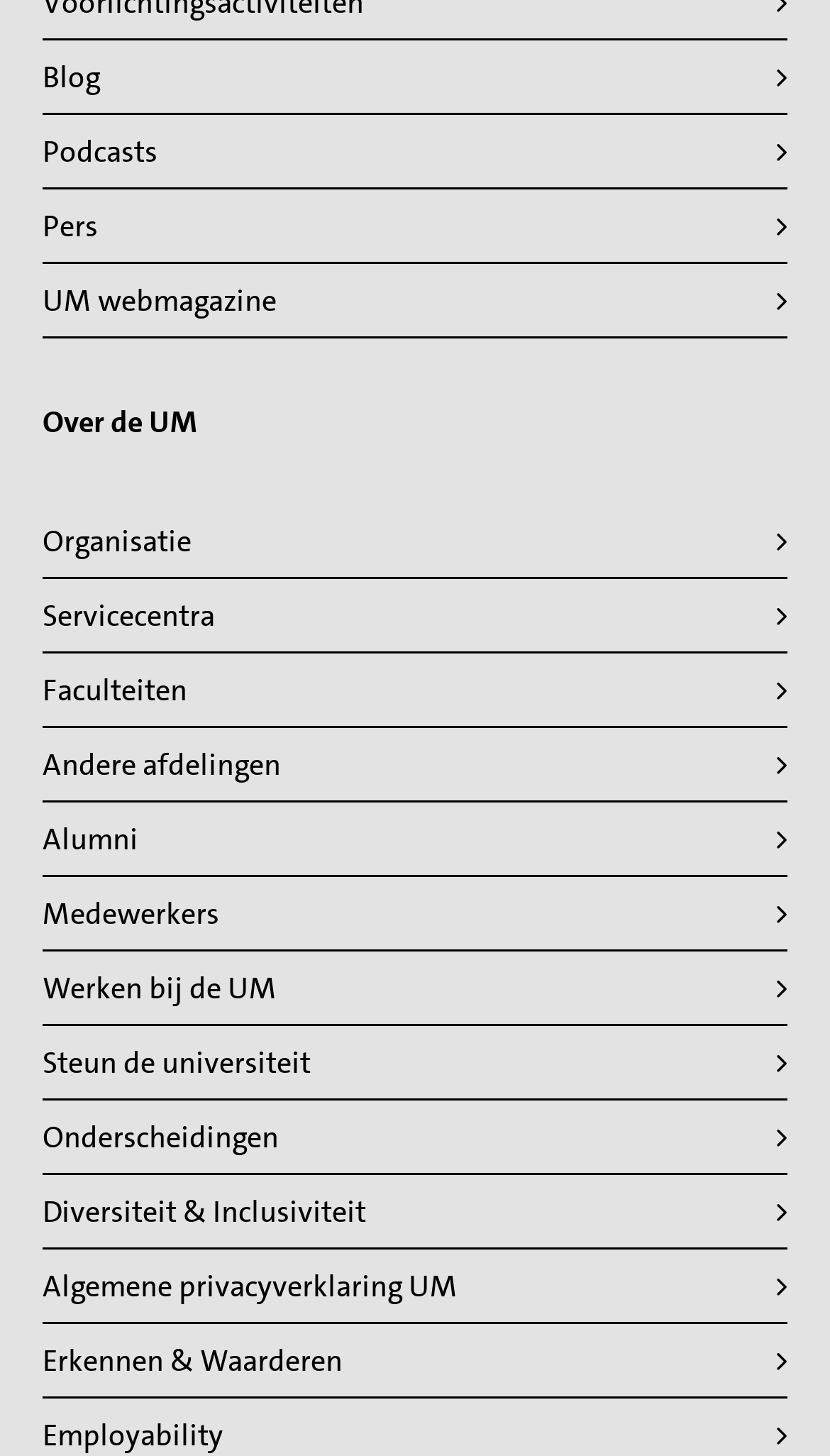Please determine the bounding box coordinates of the element to click in order to execute the following instruction: "View the alumni page". The coordinates should be four float numbers between 0 and 1, specified as [left, top, right, bottom].

[0.051, 0.562, 0.949, 0.589]